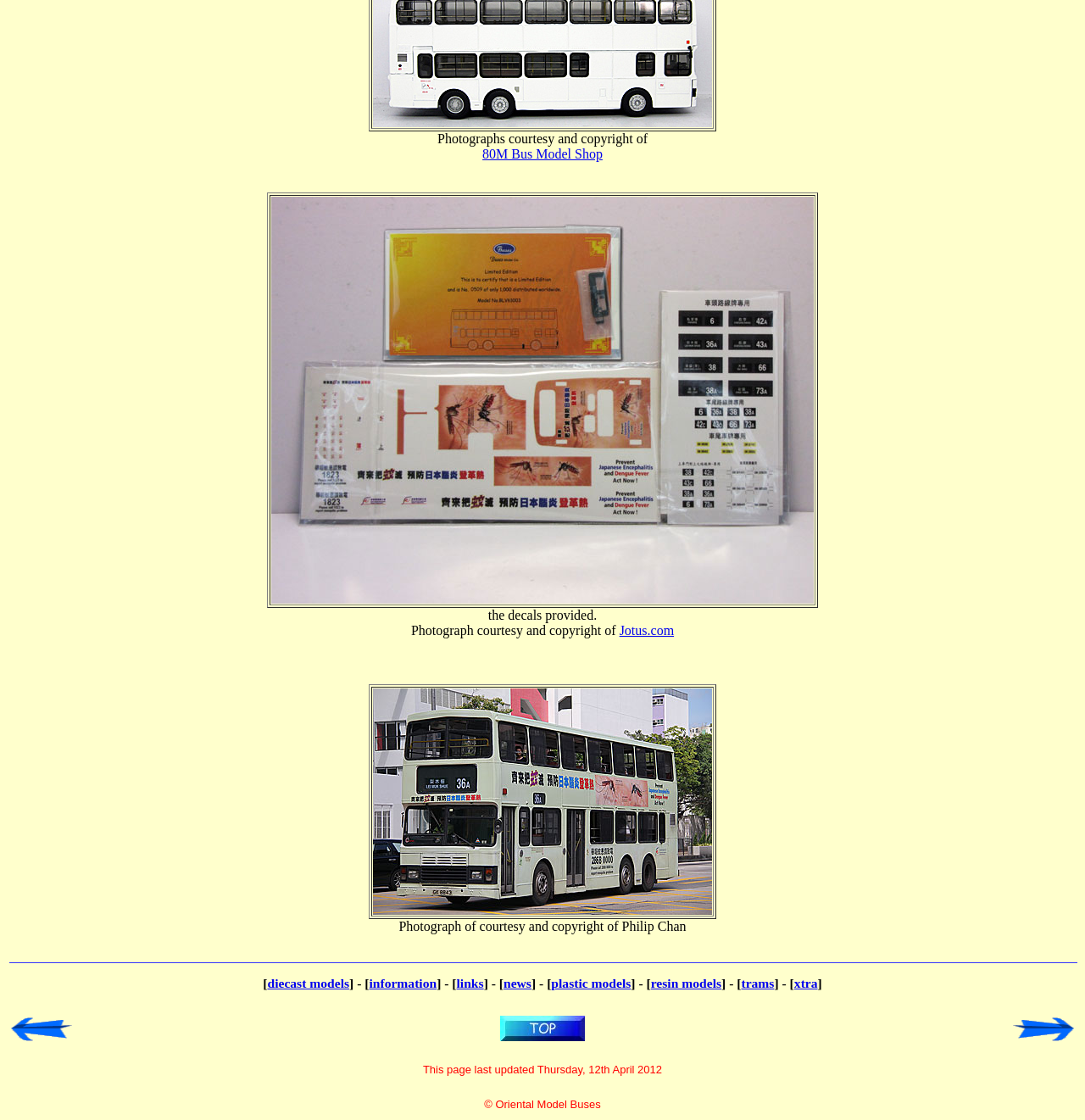Bounding box coordinates are specified in the format (top-left x, top-left y, bottom-right x, bottom-right y). All values are floating point numbers bounded between 0 and 1. Please provide the bounding box coordinate of the region this sentence describes: information

[0.34, 0.871, 0.402, 0.884]